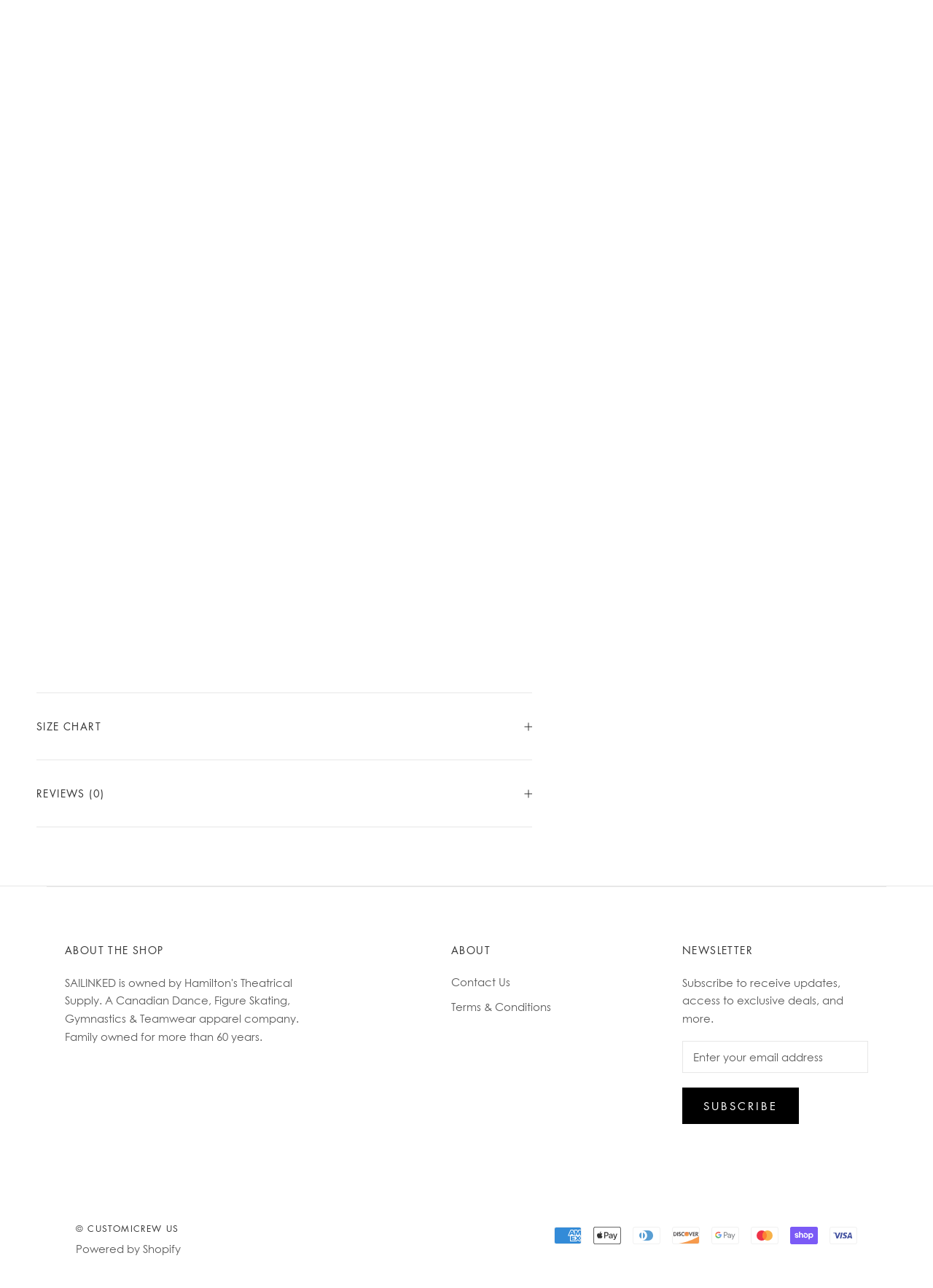Please specify the bounding box coordinates in the format (top-left x, top-left y, bottom-right x, bottom-right y), with values ranging from 0 to 1. Identify the bounding box for the UI component described as follows: Powered by Shopify

[0.081, 0.964, 0.194, 0.974]